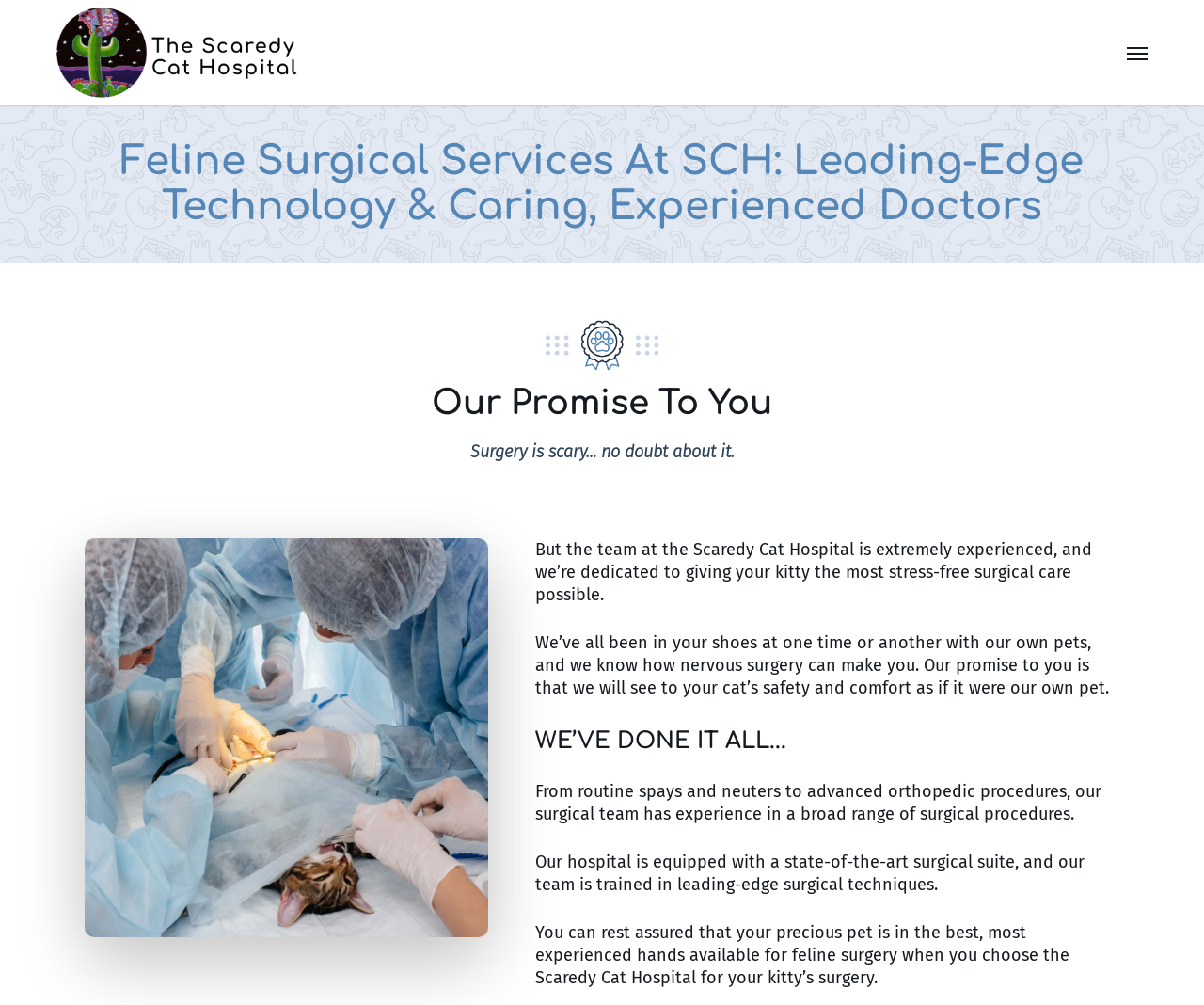Find the bounding box coordinates for the HTML element described as: "alt="The Scaredy Cat Hospital"". The coordinates should consist of four float values between 0 and 1, i.e., [left, top, right, bottom].

[0.047, 0.006, 0.252, 0.099]